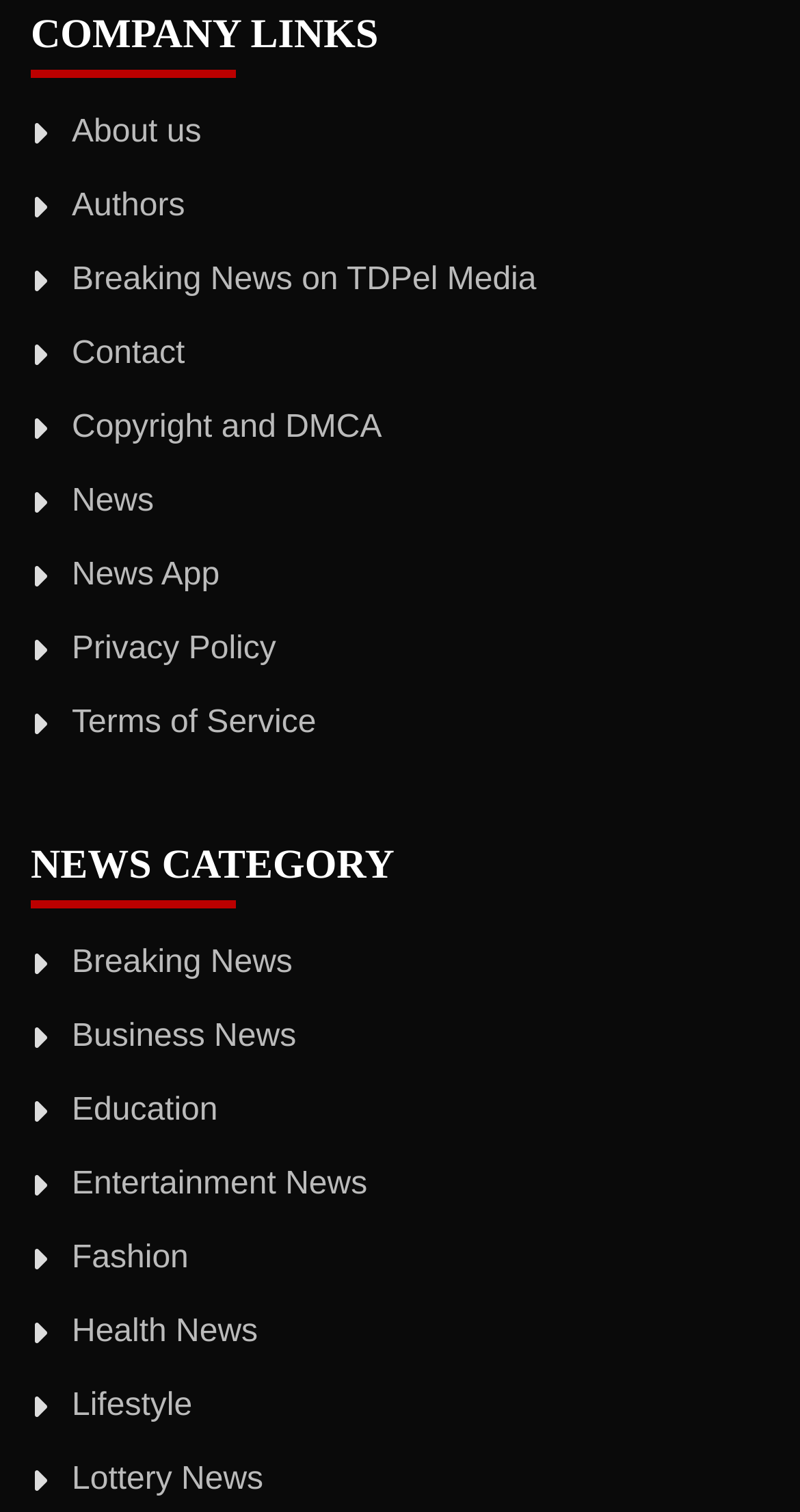Show the bounding box coordinates for the HTML element described as: "Fashion".

[0.09, 0.821, 0.236, 0.844]